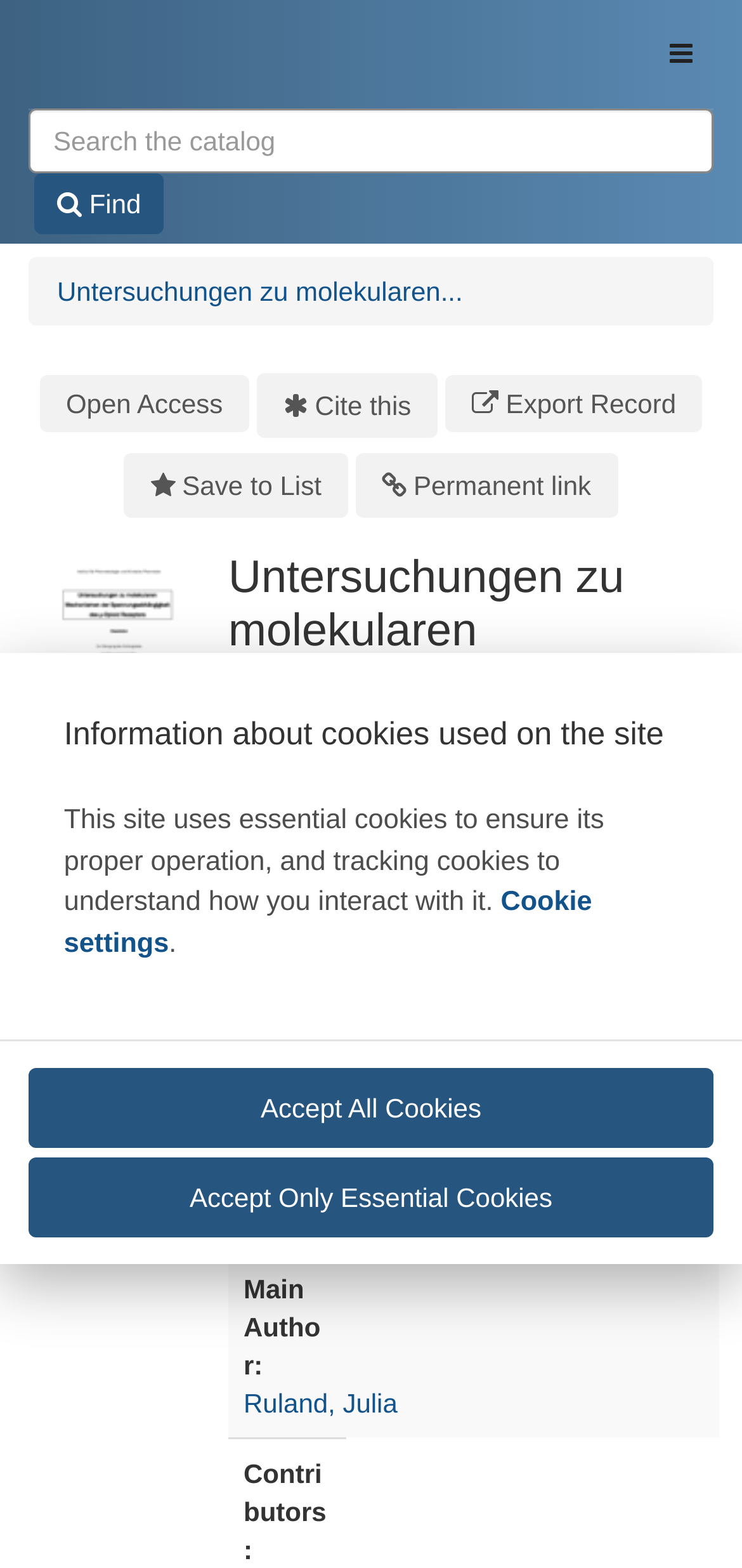Locate the bounding box coordinates of the element's region that should be clicked to carry out the following instruction: "Cite this publication". The coordinates need to be four float numbers between 0 and 1, i.e., [left, top, right, bottom].

[0.346, 0.238, 0.59, 0.279]